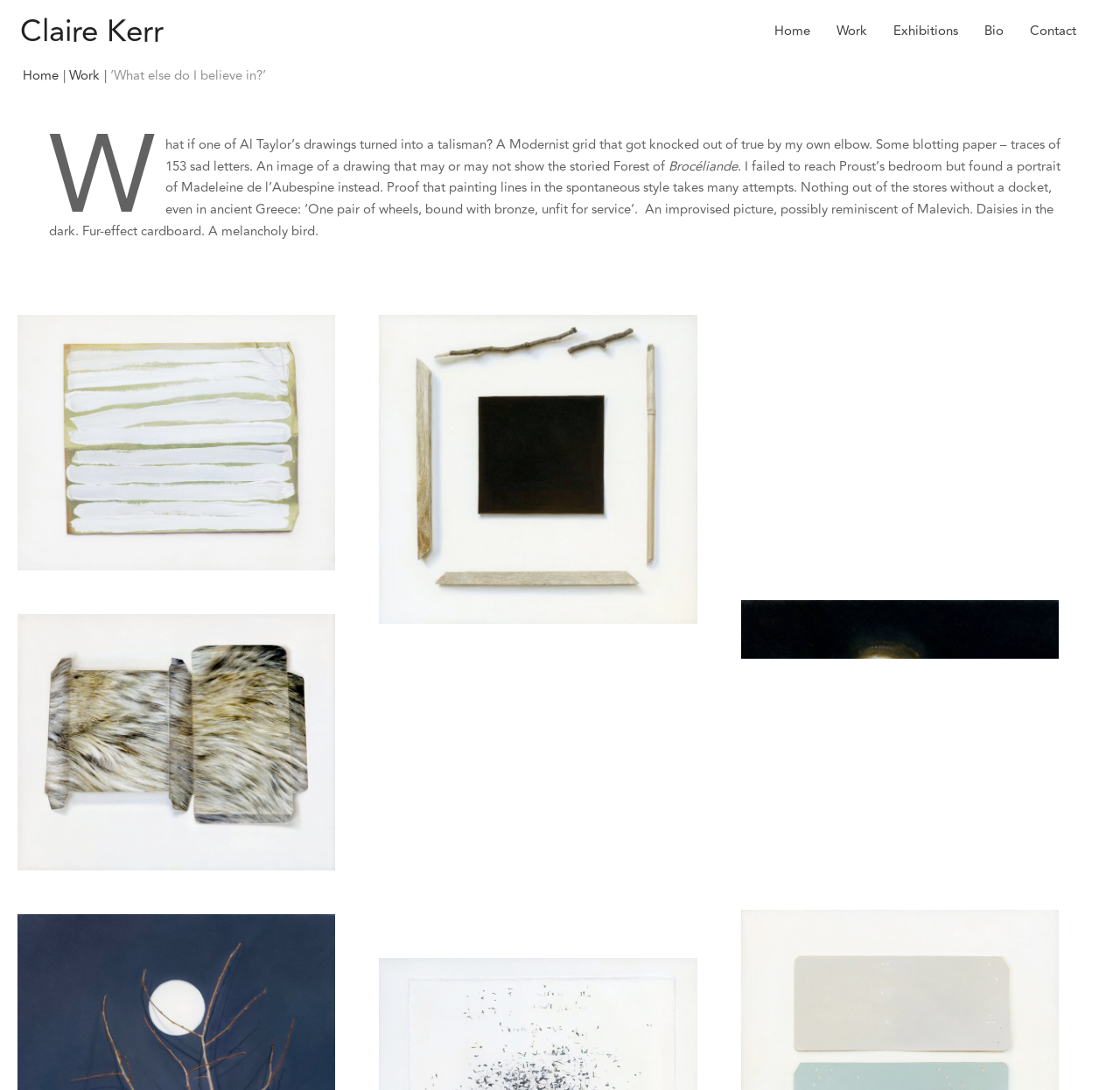Locate the bounding box coordinates of the clickable part needed for the task: "Click on the 'Contact' link in the site navigation".

[0.908, 0.001, 0.973, 0.057]